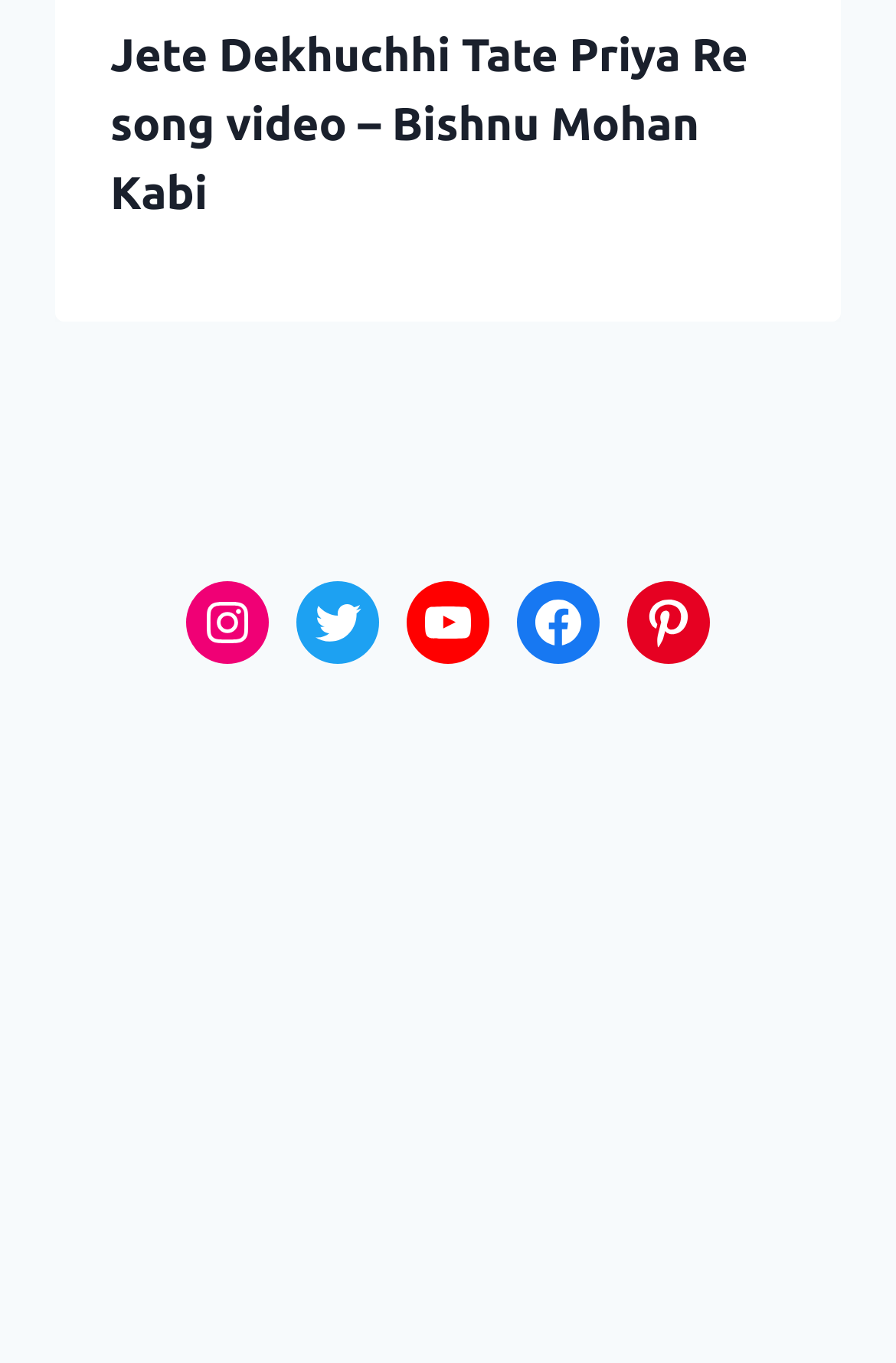What is the position of the YouTube link?
Answer with a single word or phrase by referring to the visual content.

Third from the left